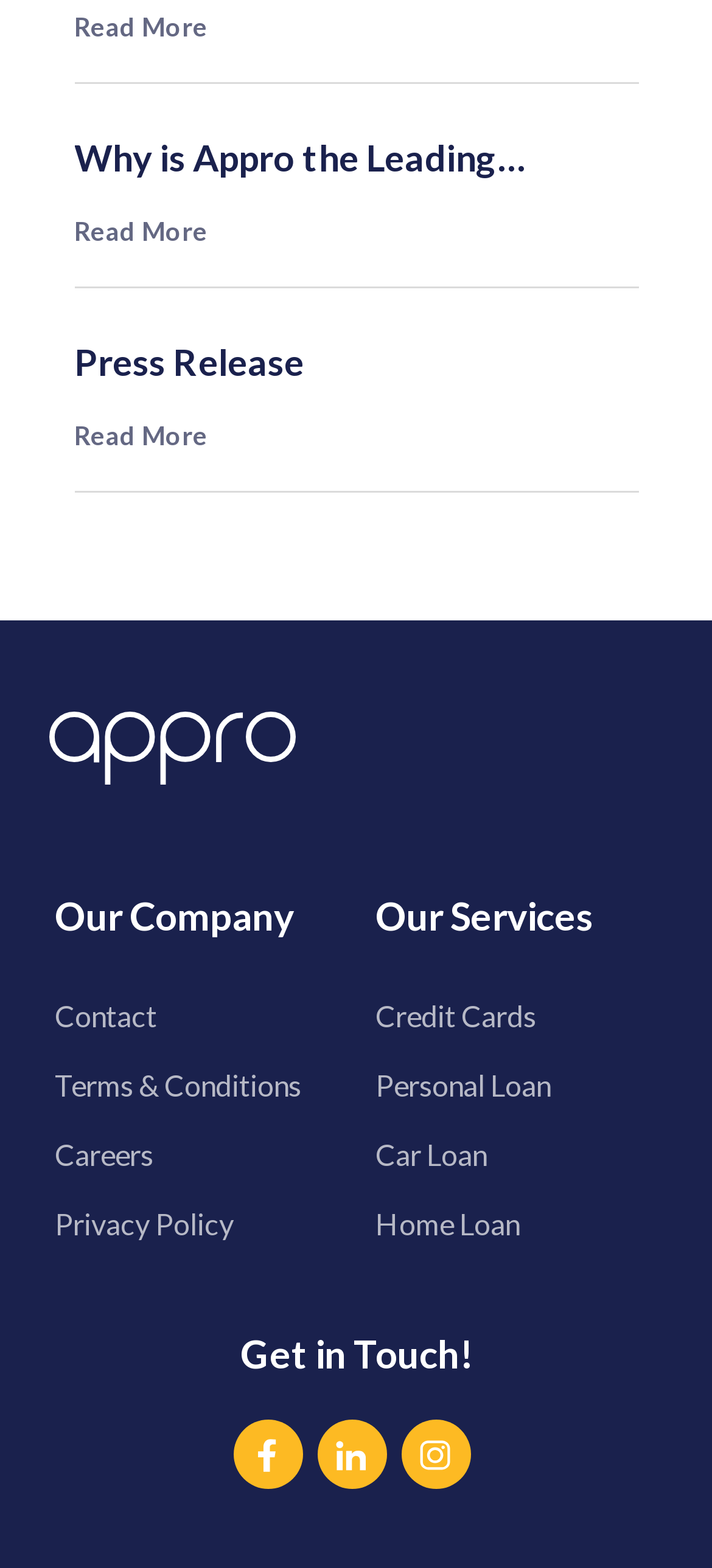Use a single word or phrase to answer the question:
What is the main topic of the webpage?

Appro